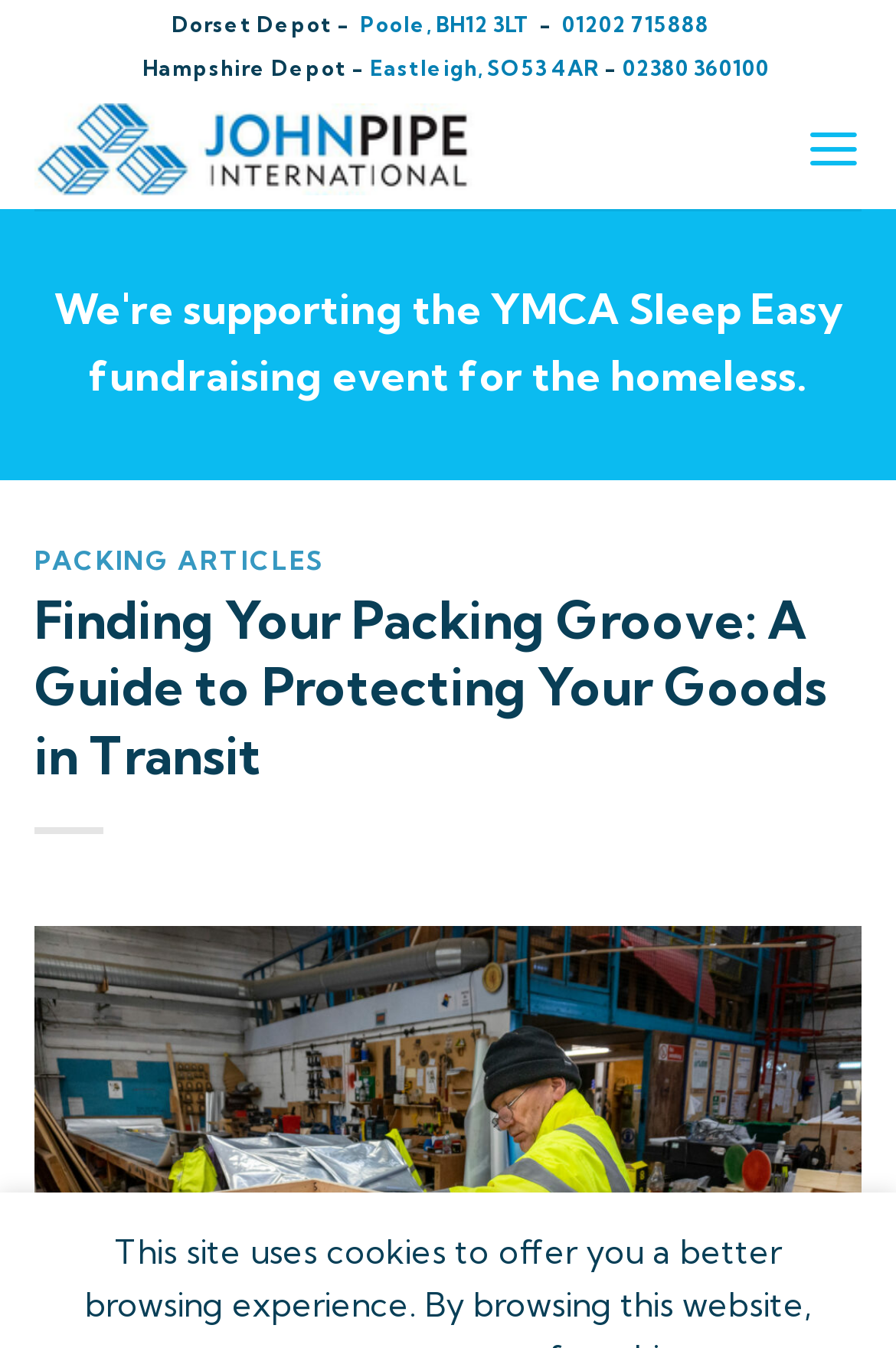Please identify the bounding box coordinates of the element's region that needs to be clicked to fulfill the following instruction: "View Facebook page". The bounding box coordinates should consist of four float numbers between 0 and 1, i.e., [left, top, right, bottom].

None